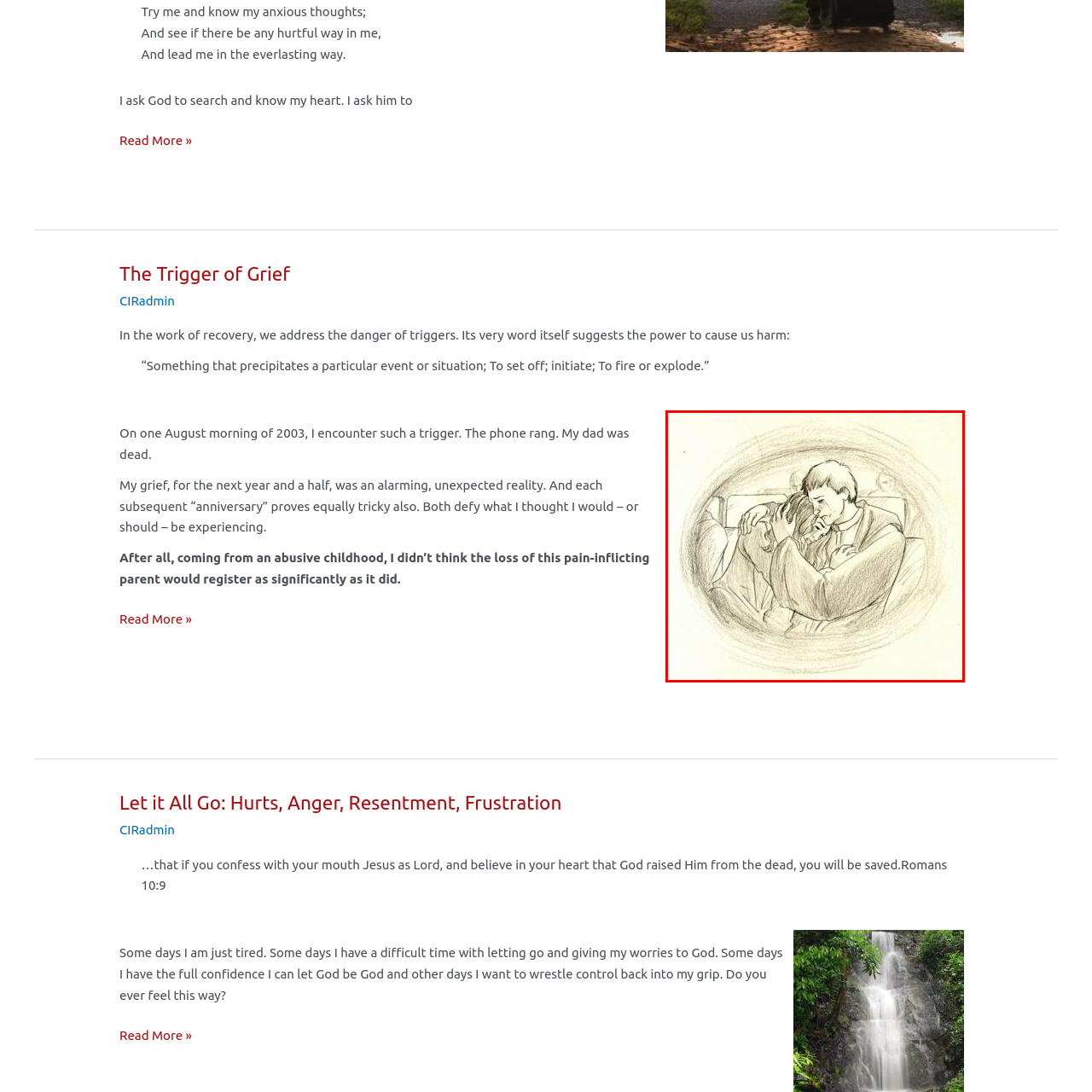Offer a detailed account of the image that is framed by the red bounding box.

The image features a poignant pencil sketch depicting a man and a woman seated closely together, nestled in an embrace. The man, wearing a simple garment, wraps his arms tenderly around the woman, who leans her head against him, conveying a sense of comfort and emotional support. Their expressions suggest a shared moment of vulnerability, likely reflecting themes of grief and solace. This imagery resonates deeply with the surrounding textual narrative, which discusses the impact of triggers in the process of grief, including a specific moment of loss described as a significant turning point in the author's life. The overall scene illustrates the profound emotional connections that emerge during times of sorrow and recovery, reinforcing the themes of understanding and compassion within the context of personal loss.